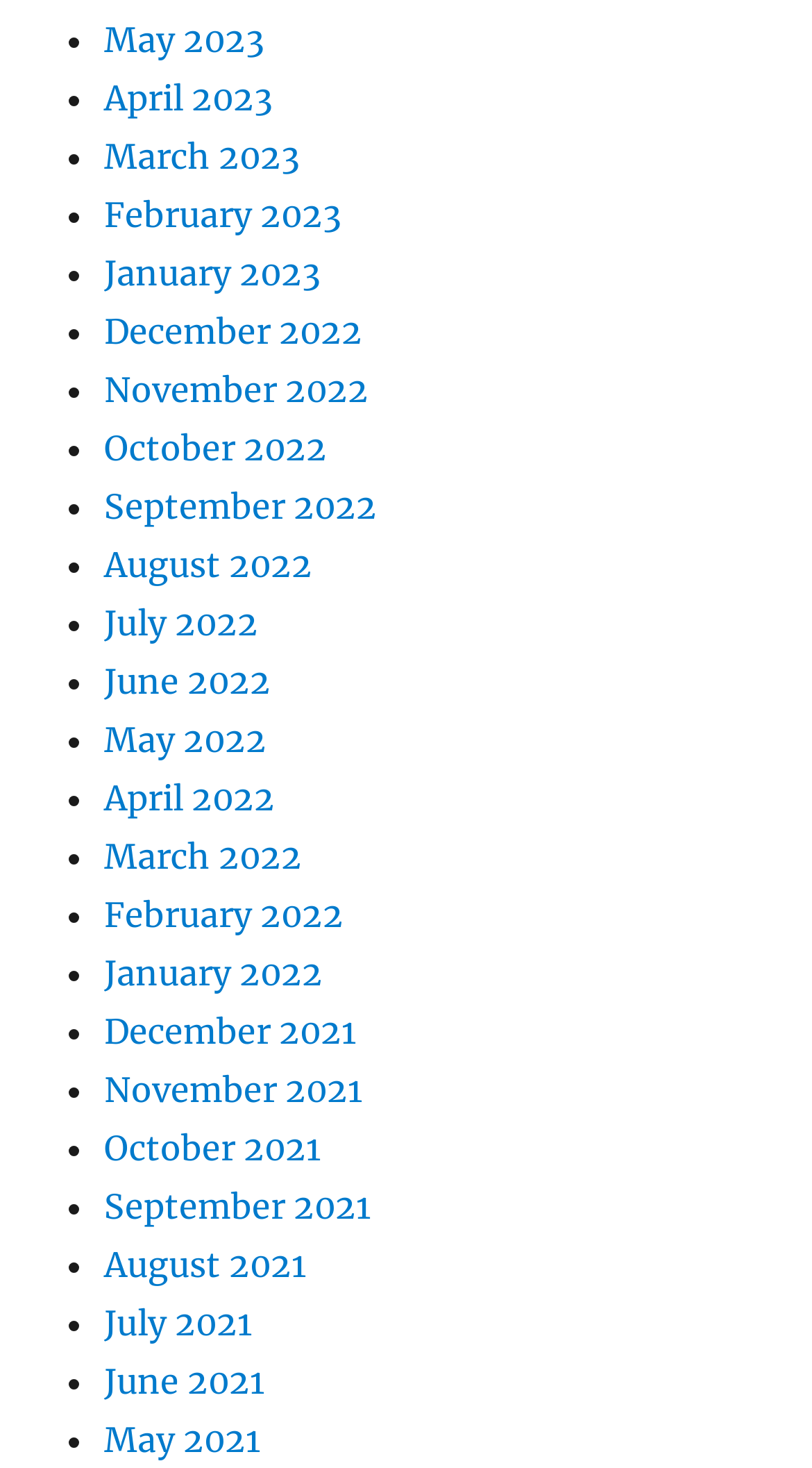Using a single word or phrase, answer the following question: 
Are the months listed in chronological order?

Yes